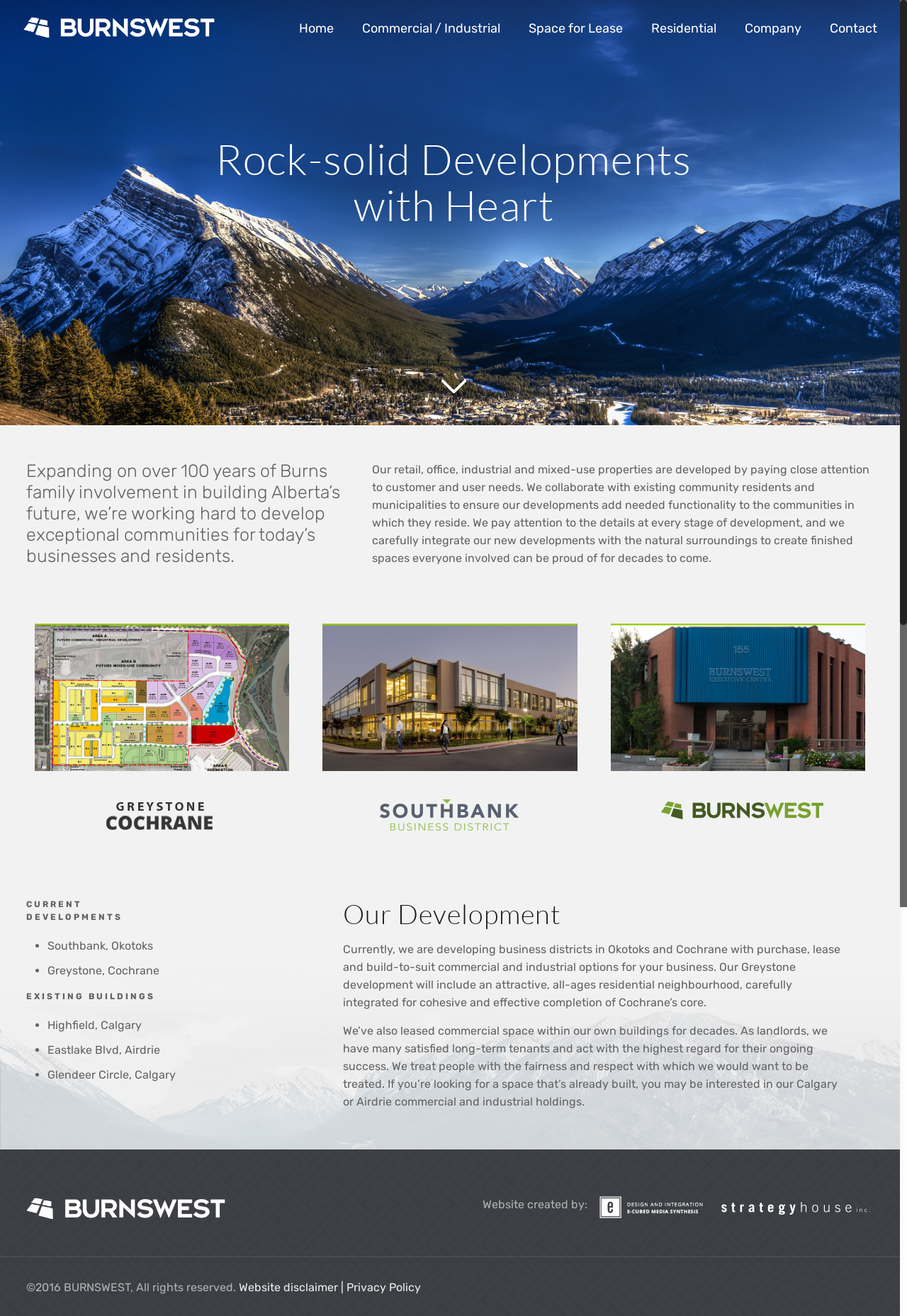Produce a meticulous description of the webpage.

The webpage is about BurnsWest, a company that develops properties in Calgary, Airdrie, Highfield, Okotoks, and Cochrane. The page has a logo at the top left corner, with a navigation menu consisting of six links: Home, Commercial/Industrial, Space for Lease, Residential, Company, and Contact.

Below the navigation menu, there is a heading "Rock-solid Developments with Heart" followed by a brief introduction to the company. The introduction is divided into two paragraphs, with the first paragraph describing the company's history and mission, and the second paragraph explaining their development approach.

On the left side of the page, there are two images, one above the other, showcasing the company's developments. Below the images, there is a section titled "CURRENT DEVELOPMENTS" with a list of three bullet points, each describing a current development project.

Next to the list, there is a section titled "EXISTING BUILDINGS" with a list of three bullet points, each describing an existing building. Below these sections, there is a heading "Our Development" followed by two paragraphs of text describing the company's development projects and approach.

At the bottom of the page, there is a footer section with three columns. The left column has a logo and a complementary image. The middle column has a text "Website created by:" followed by an image. The right column has a text "©2016 BURNSWEST, All rights reserved." followed by two links: "Website disclaimer" and "Privacy Policy".